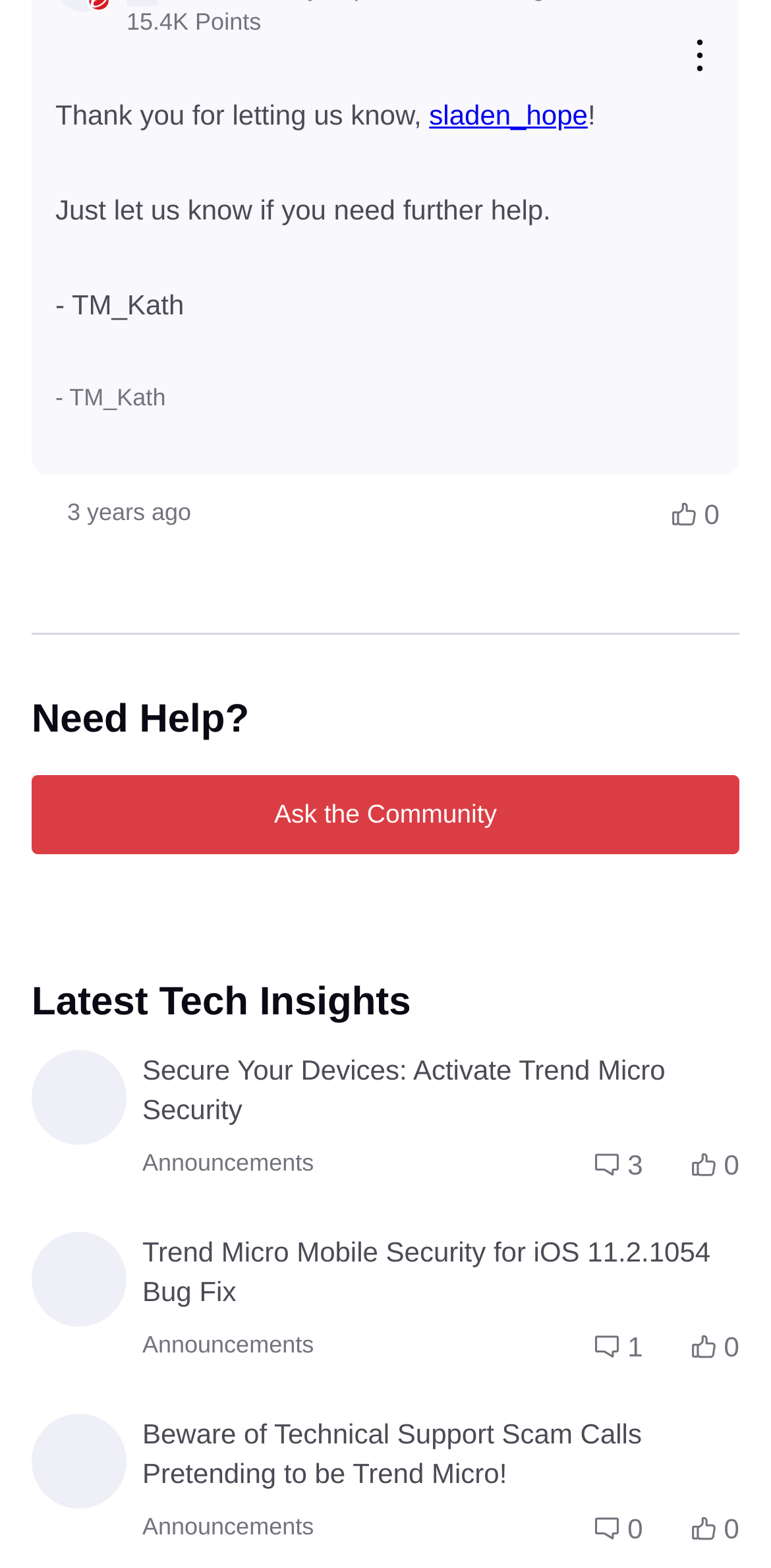What is the purpose of the 'Ask the Community' link?
Using the image provided, answer with just one word or phrase.

To ask for help